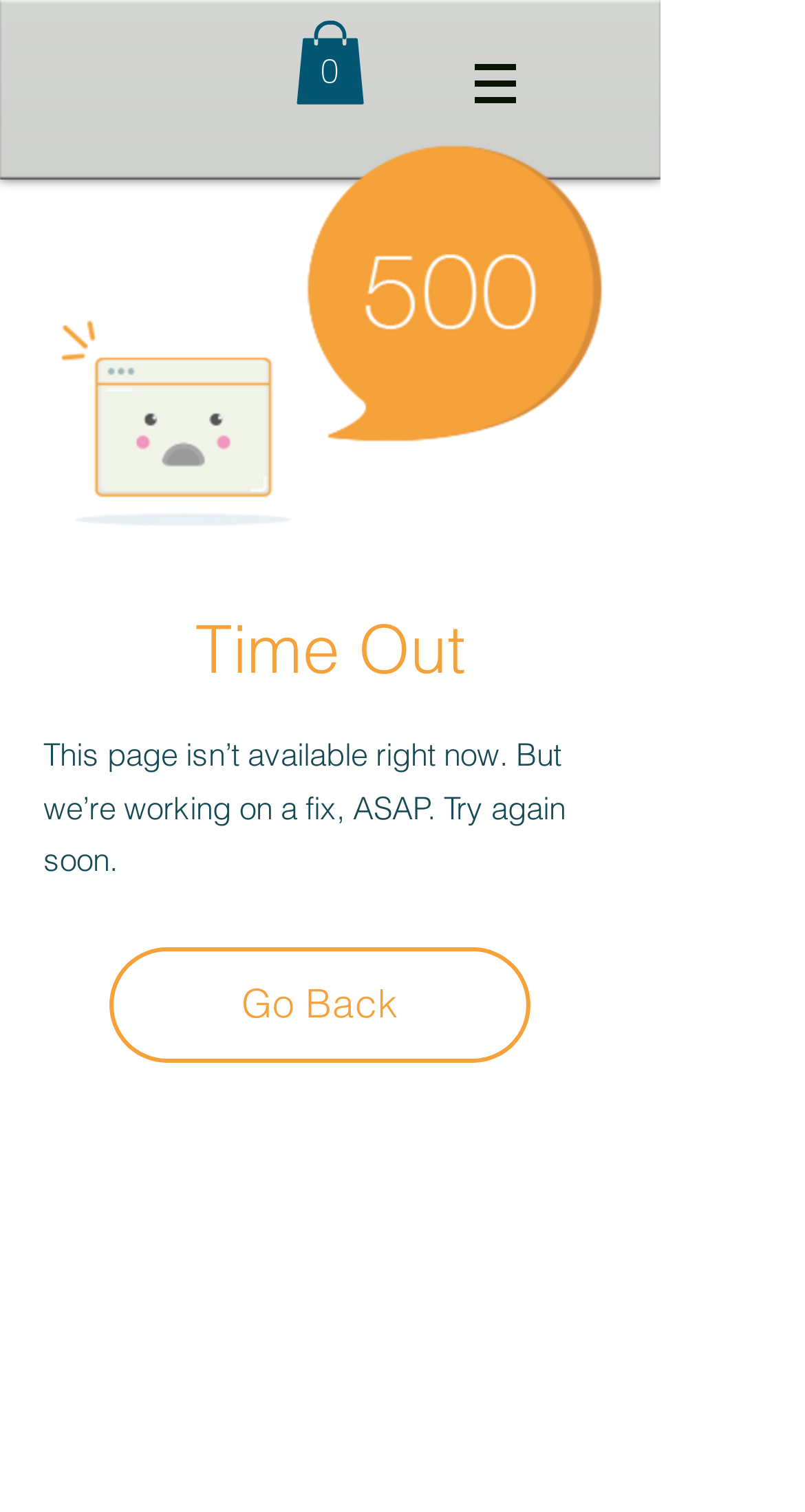Articulate a complete and detailed caption of the webpage elements.

This webpage appears to be an error page with a title "500 | CasillasVic". At the top, there is a navigation menu labeled "Site" with a button that has a popup menu. To the right of the navigation menu, there is a link to a cart with 0 items, accompanied by an SVG icon.

The main content of the page is divided into several sections. At the top, there is a heading that reads "Time Out". Below this heading, there is a static text that explains that the page is currently unavailable but is being worked on. 

To the right of this text, there is a link to "Go Back". Above this link, there is an image labeled "500.png". 

Further down the page, there is a heading that invites users to "Join our mailing list". Below this heading, there is a list of social media links, including Instagram, YouTube, Facebook, and LinkedIn, each accompanied by an image of the respective platform's logo.

At the bottom of the page, there is a section to input an email address, with a label "Email *" and a button to "Subscribe".